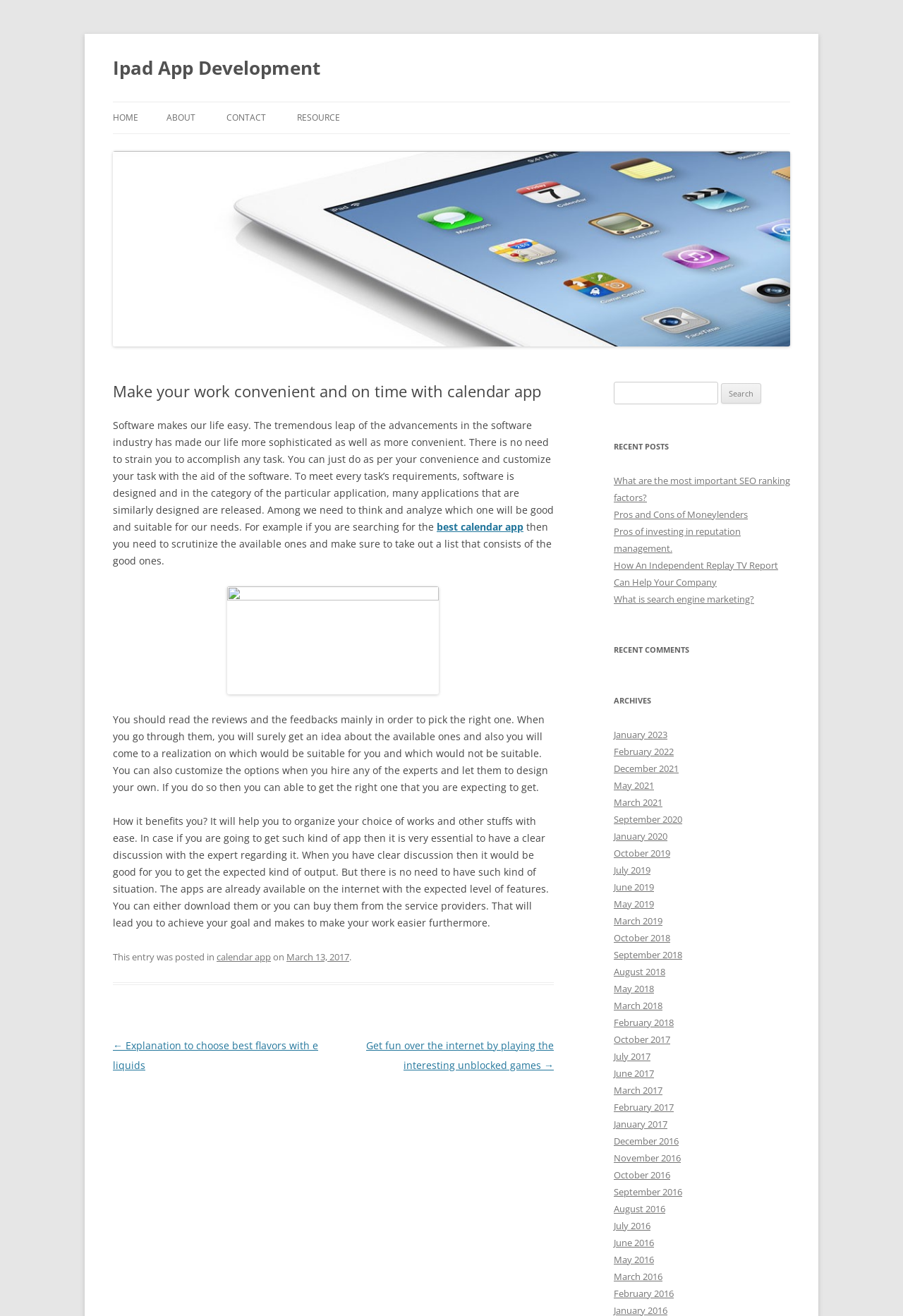Locate the bounding box coordinates of the area to click to fulfill this instruction: "Click on the 'HOME' link". The bounding box should be presented as four float numbers between 0 and 1, in the order [left, top, right, bottom].

[0.125, 0.078, 0.153, 0.101]